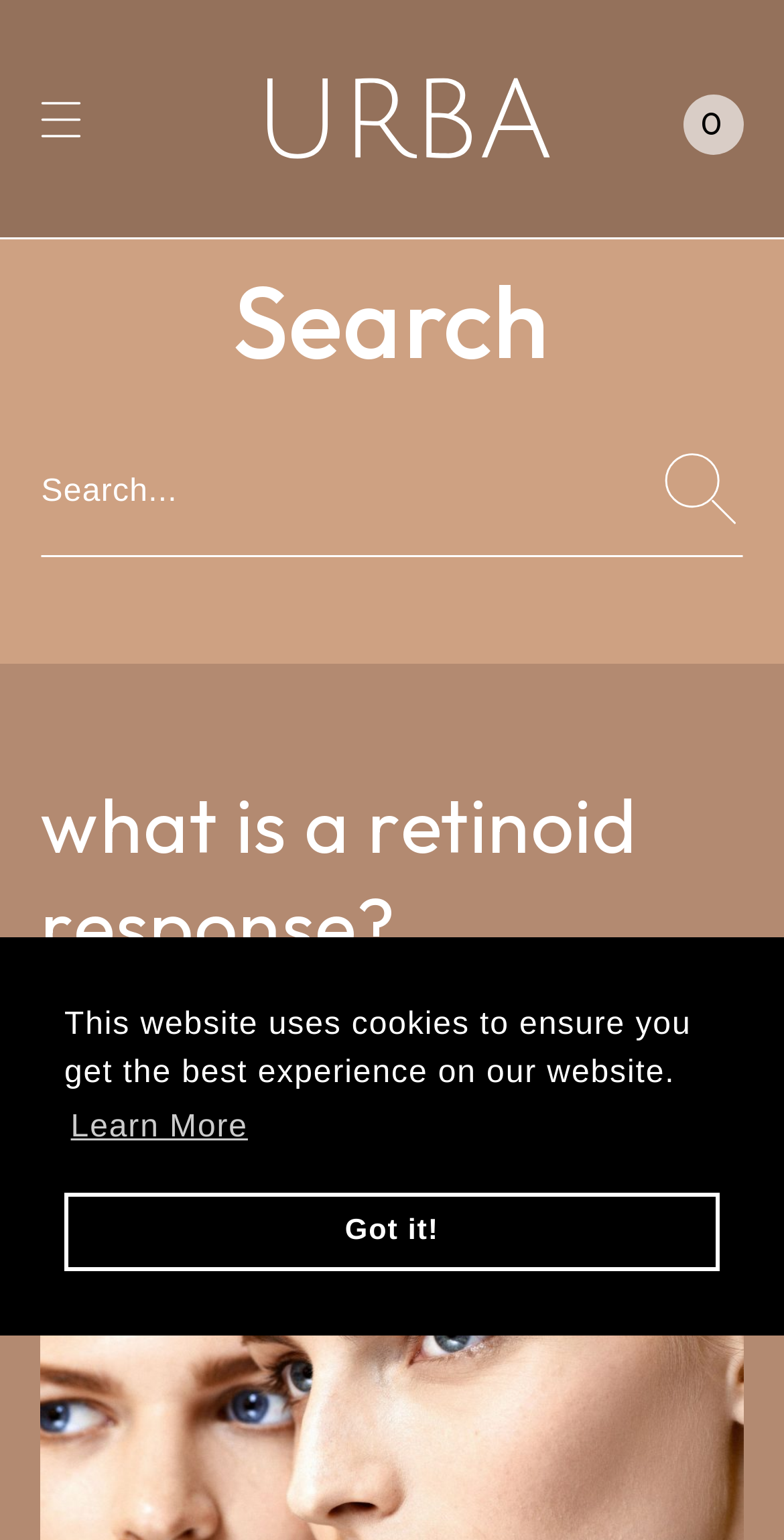Provide your answer to the question using just one word or phrase: What is the position of the search bar on the webpage?

Top-right corner